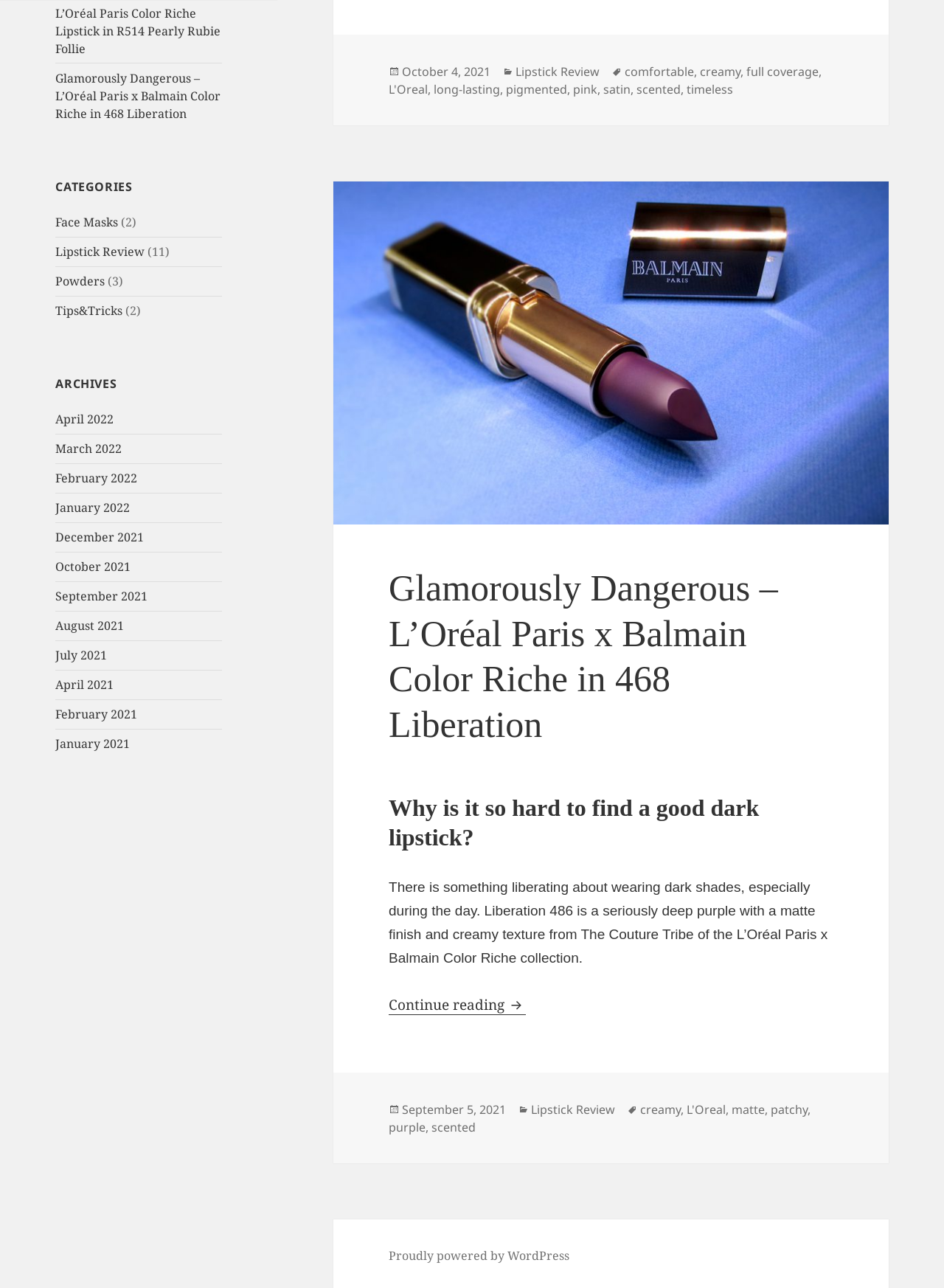What is the finish of the lipstick?
Based on the image, answer the question with a single word or brief phrase.

matte